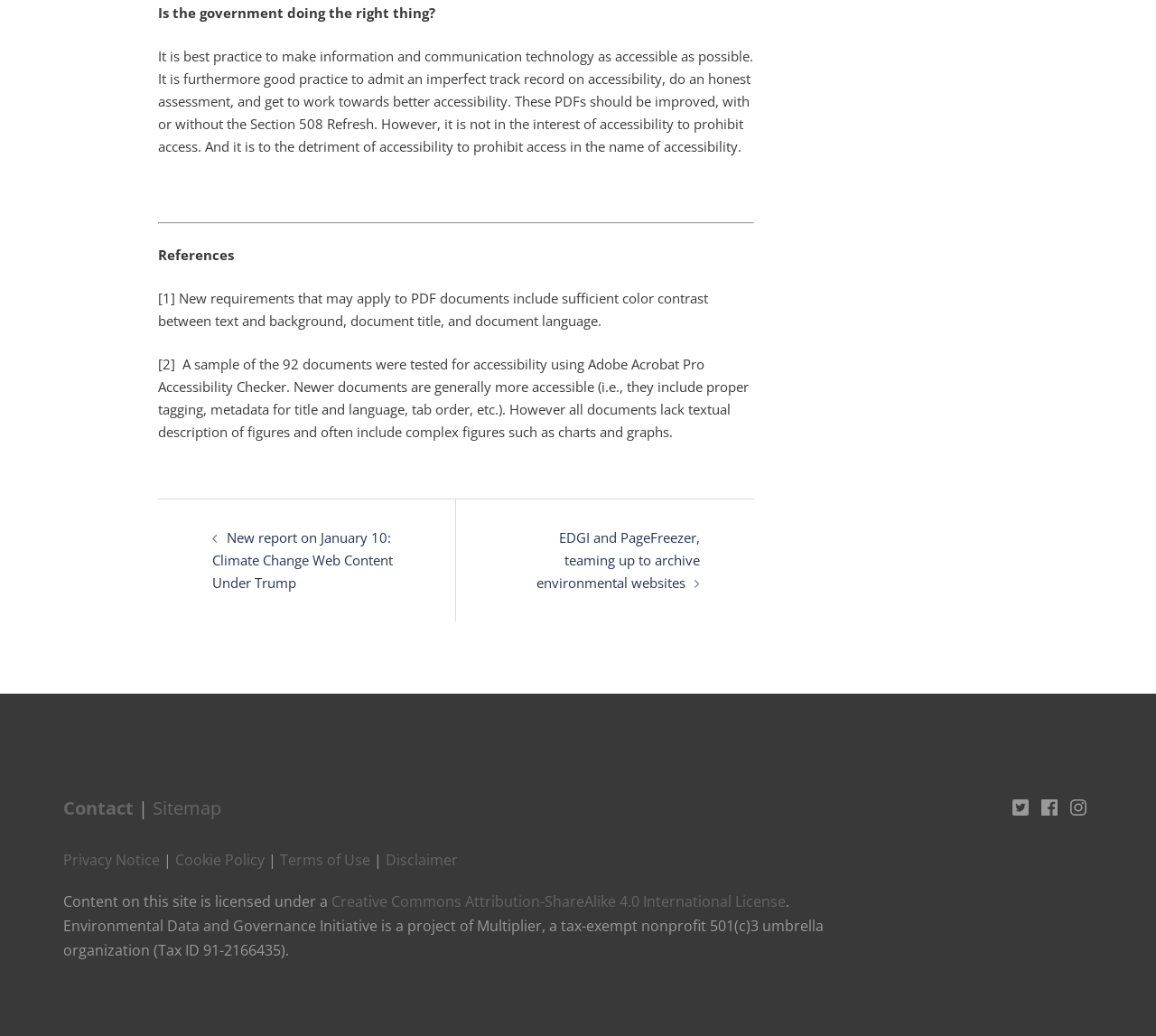Calculate the bounding box coordinates of the UI element given the description: "Terms of Use".

[0.242, 0.82, 0.32, 0.839]